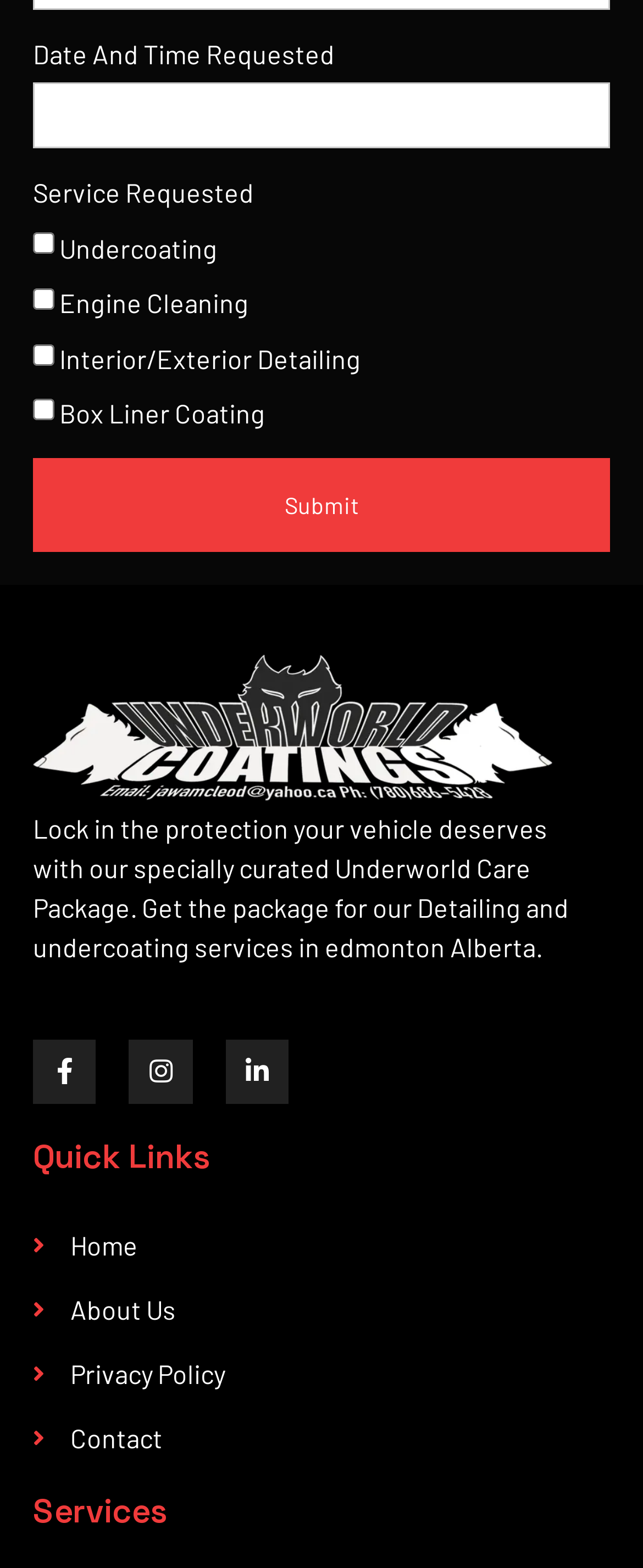What is the main service offered?
Provide a short answer using one word or a brief phrase based on the image.

Detailing and undercoating